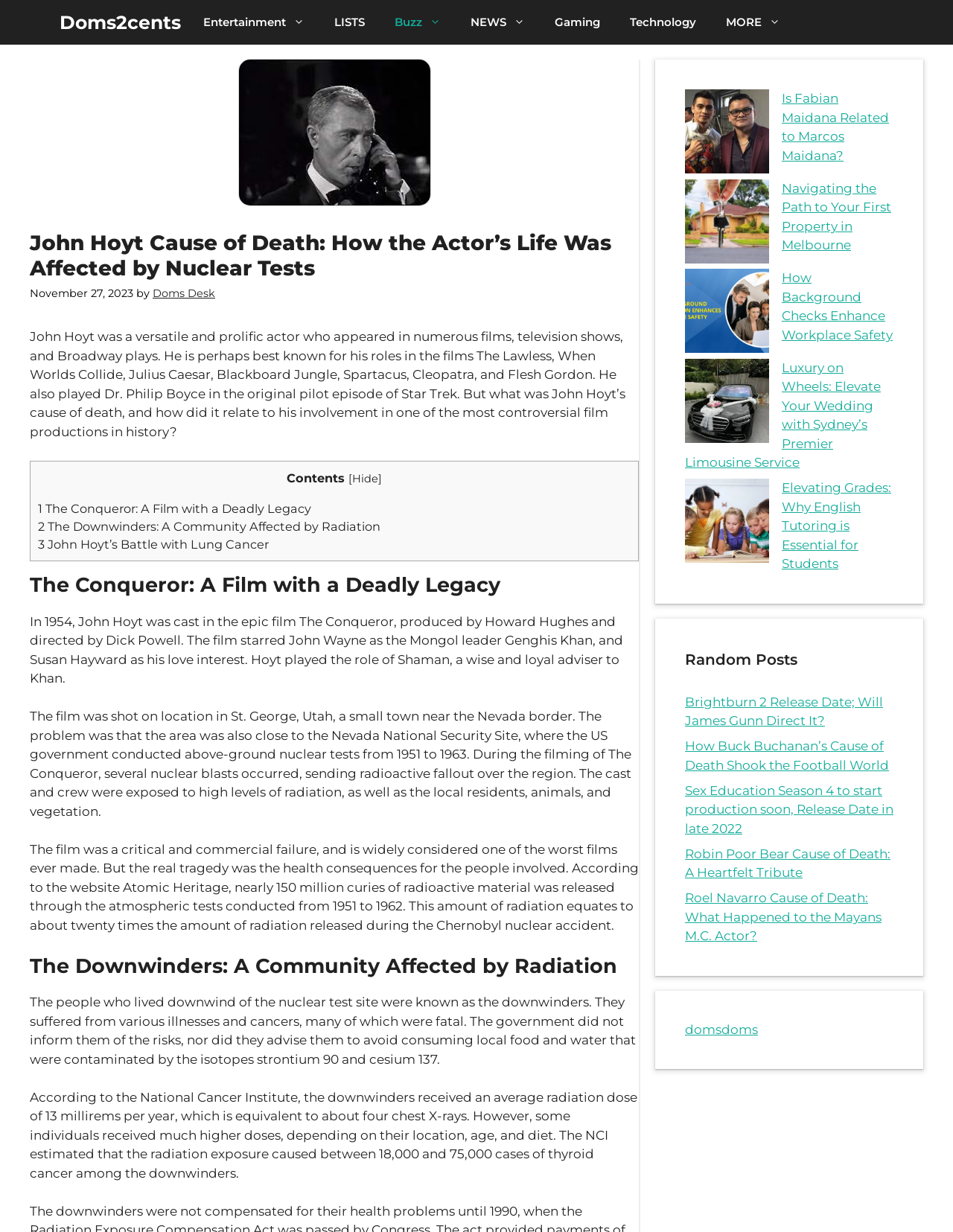What was the estimated number of thyroid cancer cases caused by radiation exposure among the downwinders?
Kindly offer a detailed explanation using the data available in the image.

According to the webpage content, the National Cancer Institute estimated that the radiation exposure caused between 18,000 and 75,000 cases of thyroid cancer among the downwinders, who were the people living near the nuclear test site.